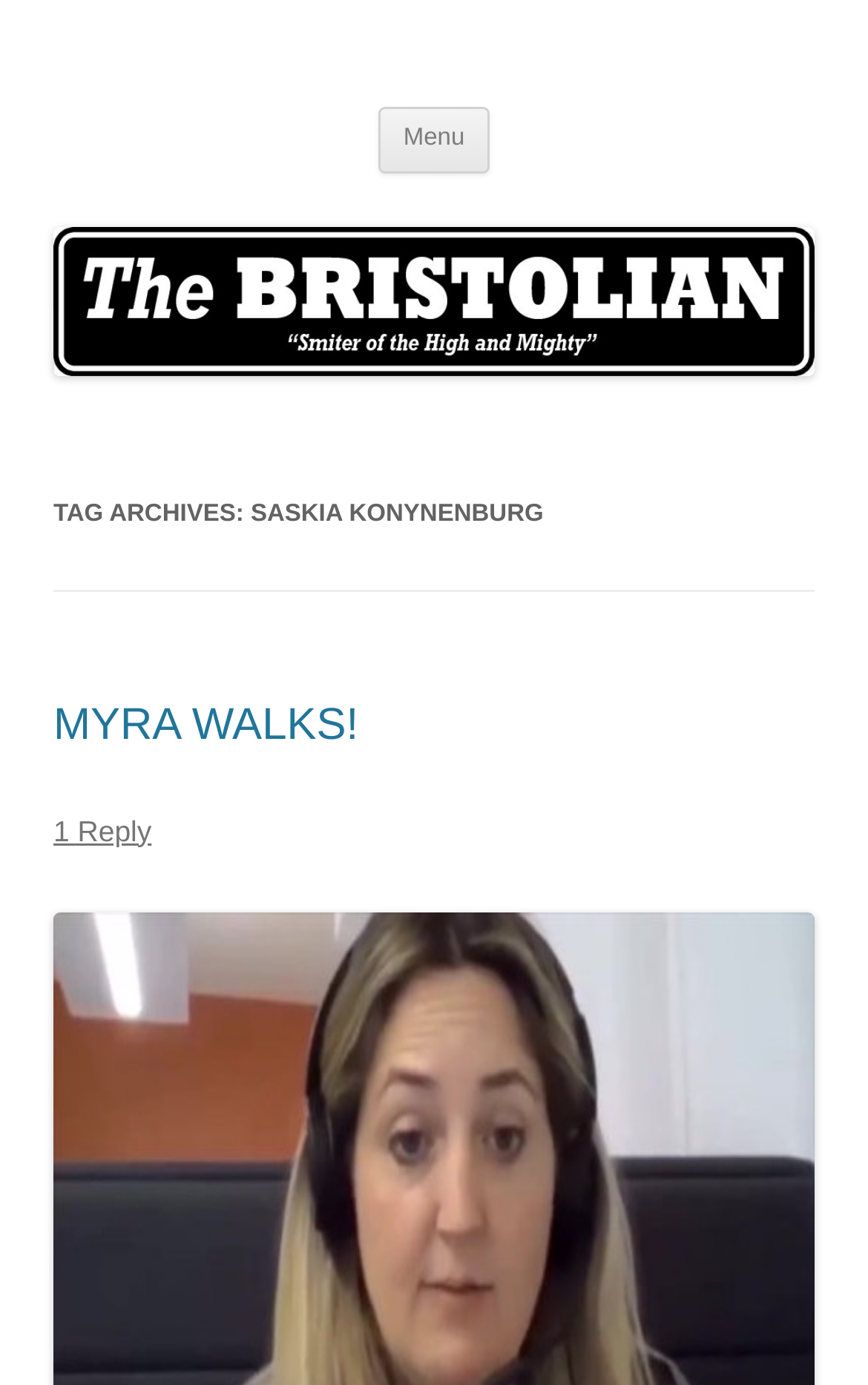Please provide a one-word or short phrase answer to the question:
How many replies are there to the first article?

1